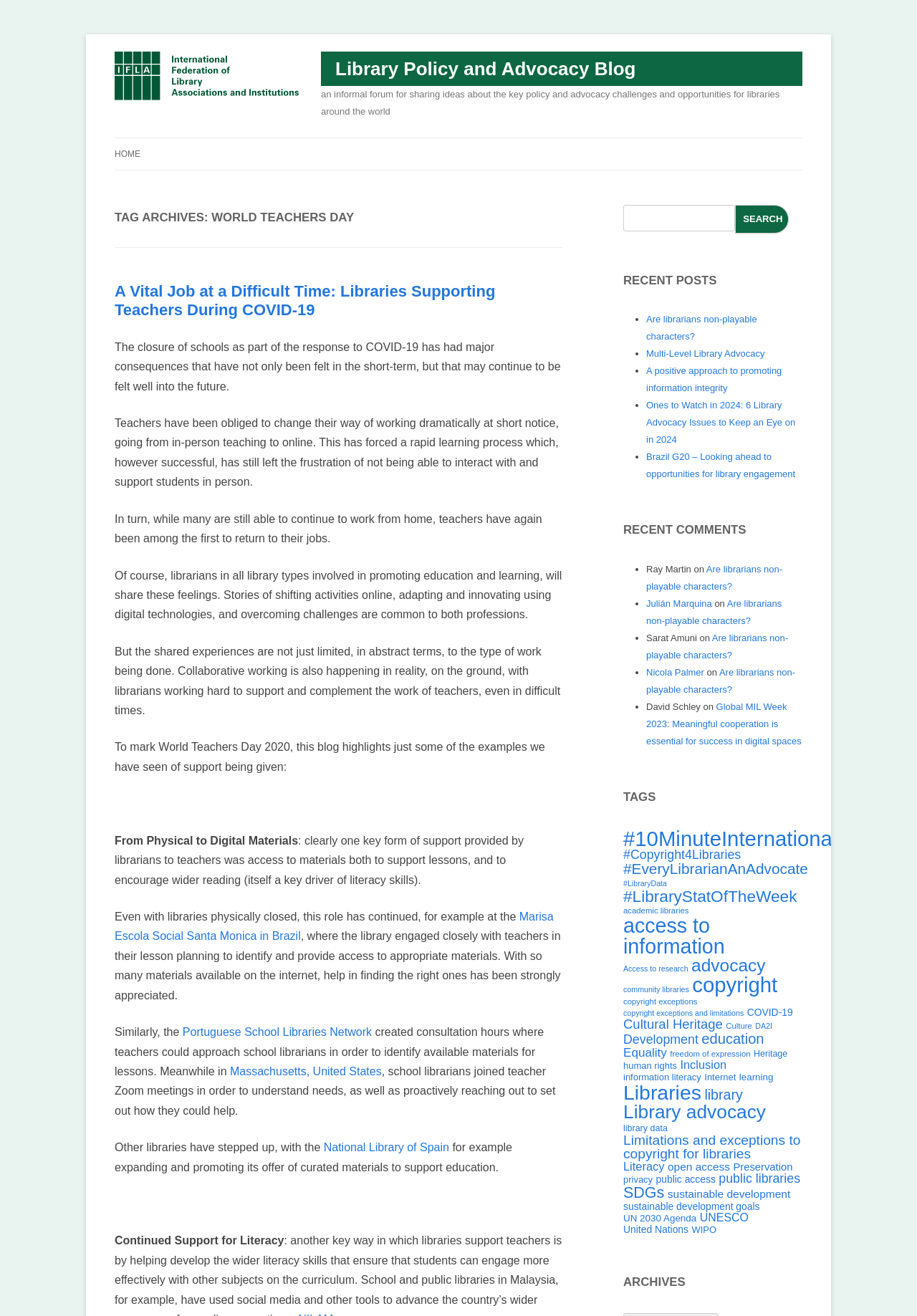Please specify the coordinates of the bounding box for the element that should be clicked to carry out this instruction: "Go to the homepage". The coordinates must be four float numbers between 0 and 1, formatted as [left, top, right, bottom].

[0.125, 0.105, 0.153, 0.129]